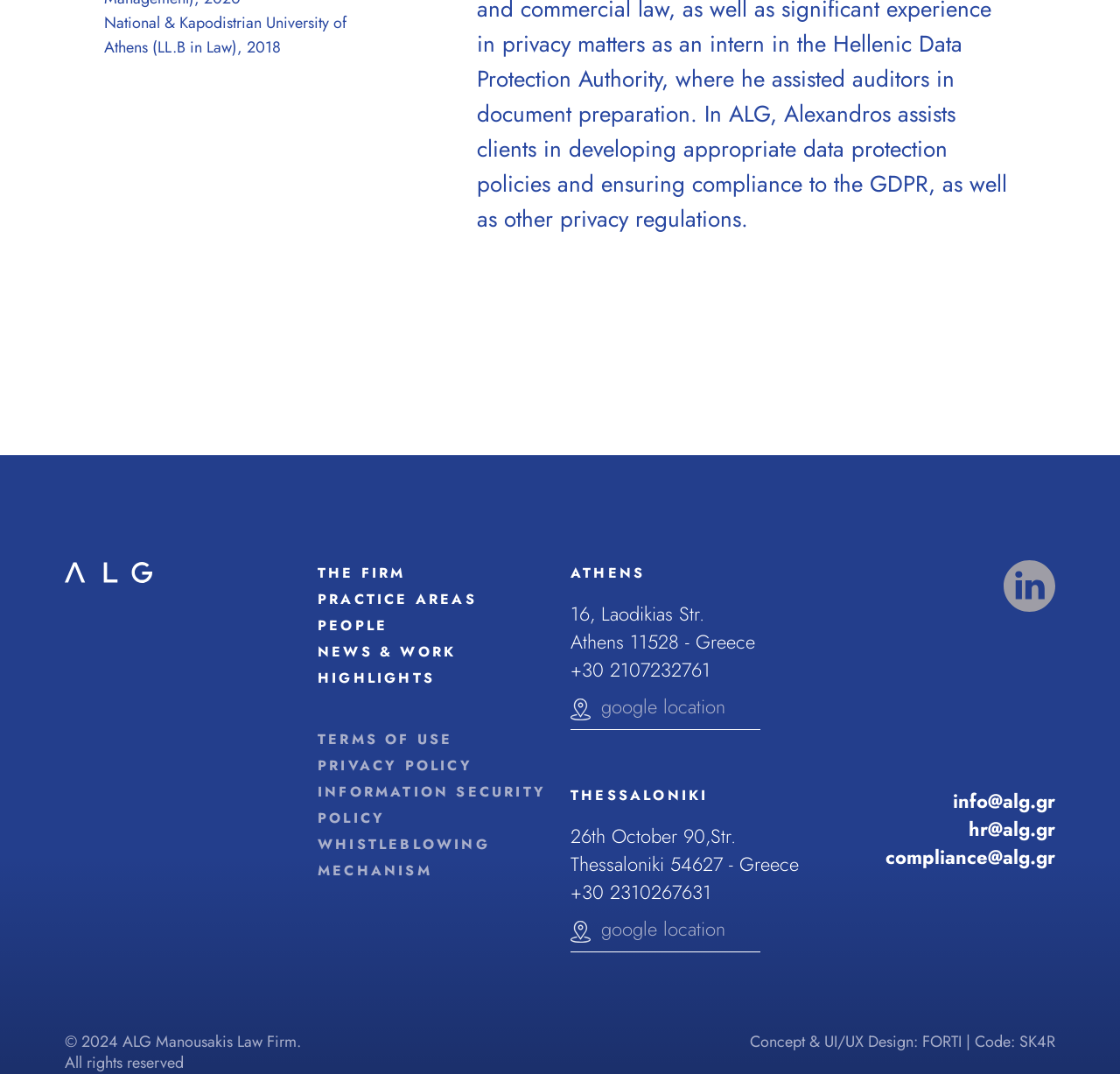Please predict the bounding box coordinates of the element's region where a click is necessary to complete the following instruction: "Search for something". The coordinates should be represented by four float numbers between 0 and 1, i.e., [left, top, right, bottom].

None